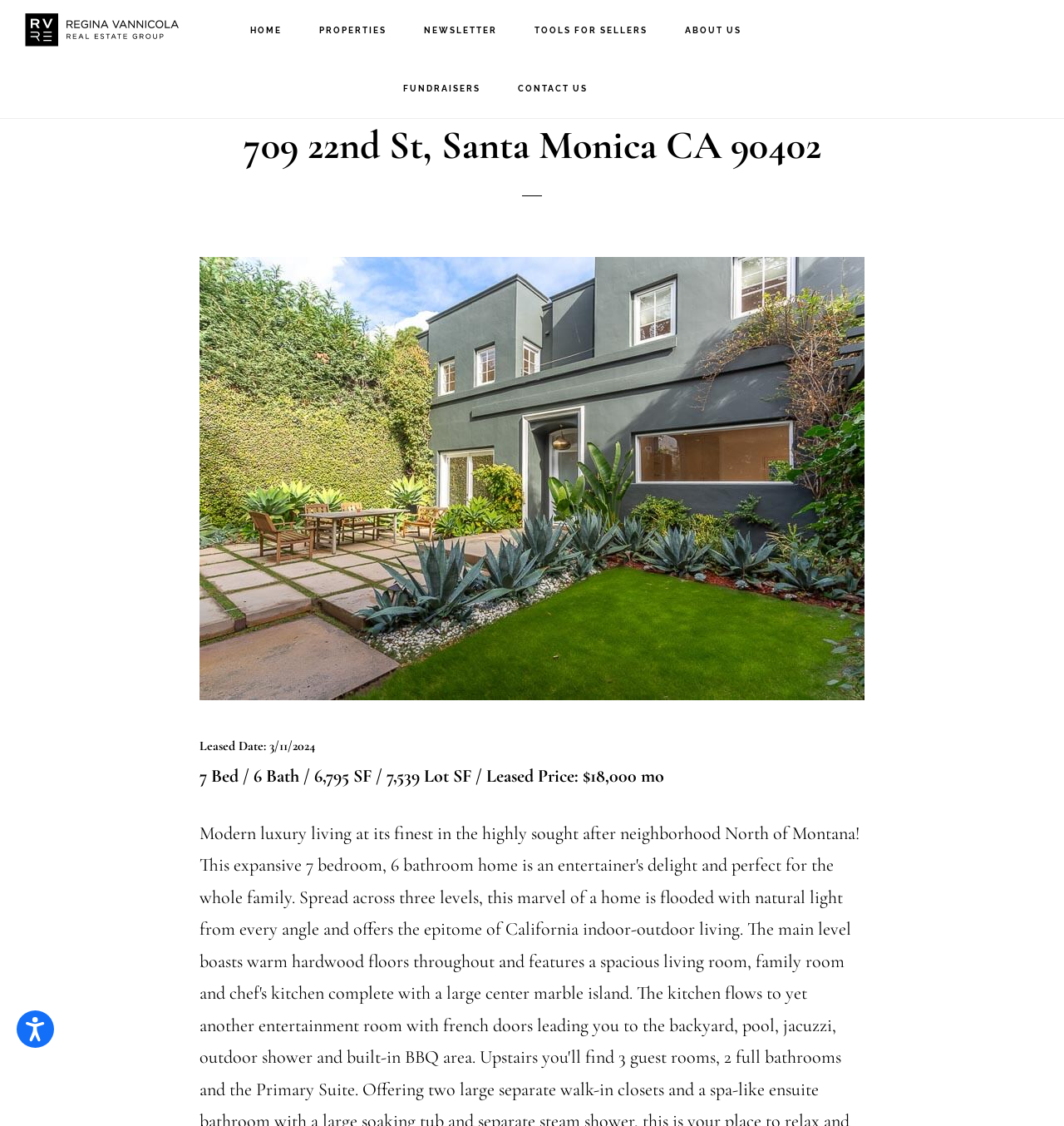Please provide the bounding box coordinates for the UI element as described: "Skip to Menu↵ENTER". The coordinates must be four floats between 0 and 1, represented as [left, top, right, bottom].

[0.016, 0.037, 0.203, 0.079]